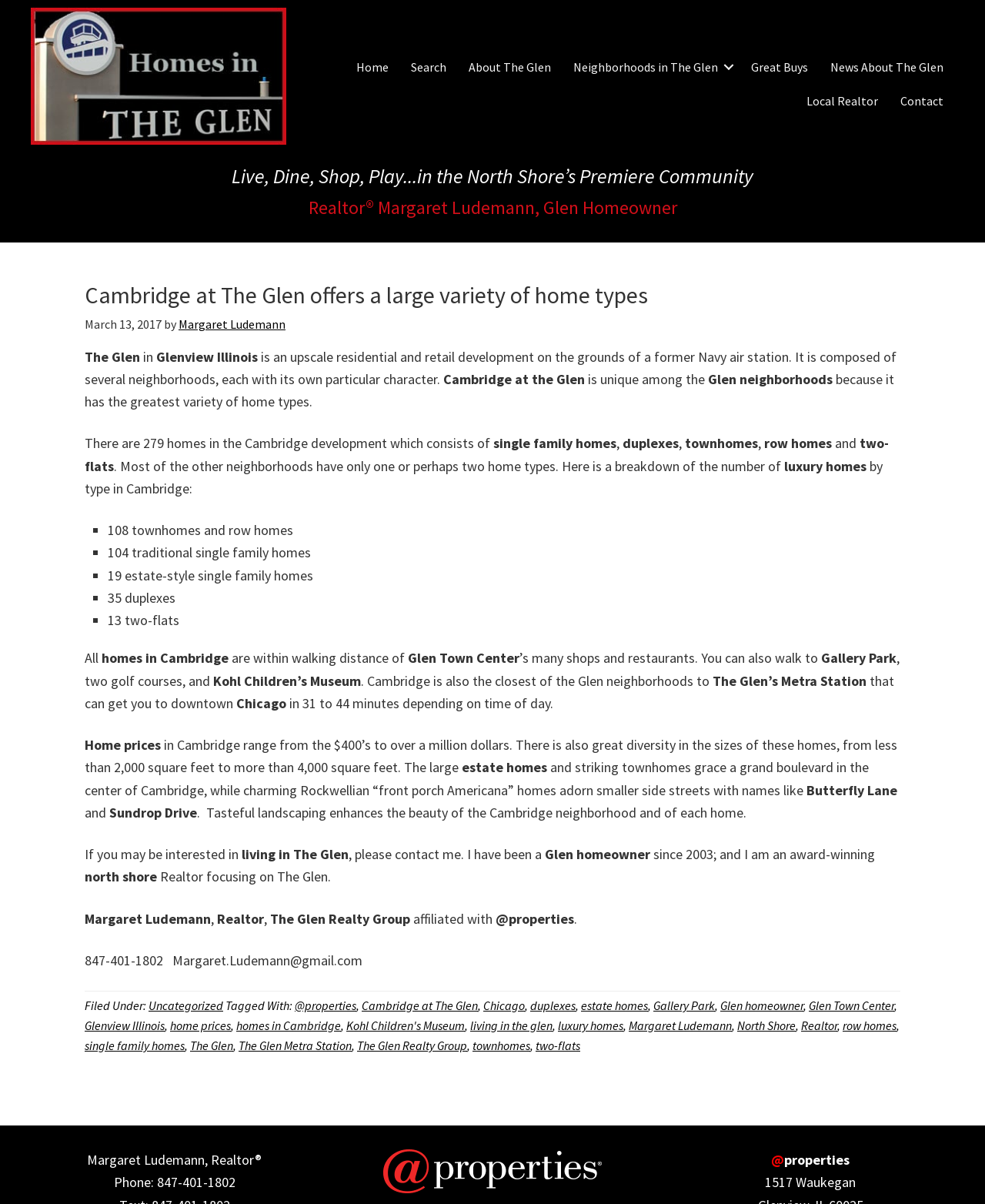Using the information shown in the image, answer the question with as much detail as possible: What is the price range of homes in Cambridge?

The webpage mentions that home prices in Cambridge range from the $400’s to over a million dollars, with a great diversity in the sizes of these homes, from less than 2,000 square feet to more than 4,000 square feet.